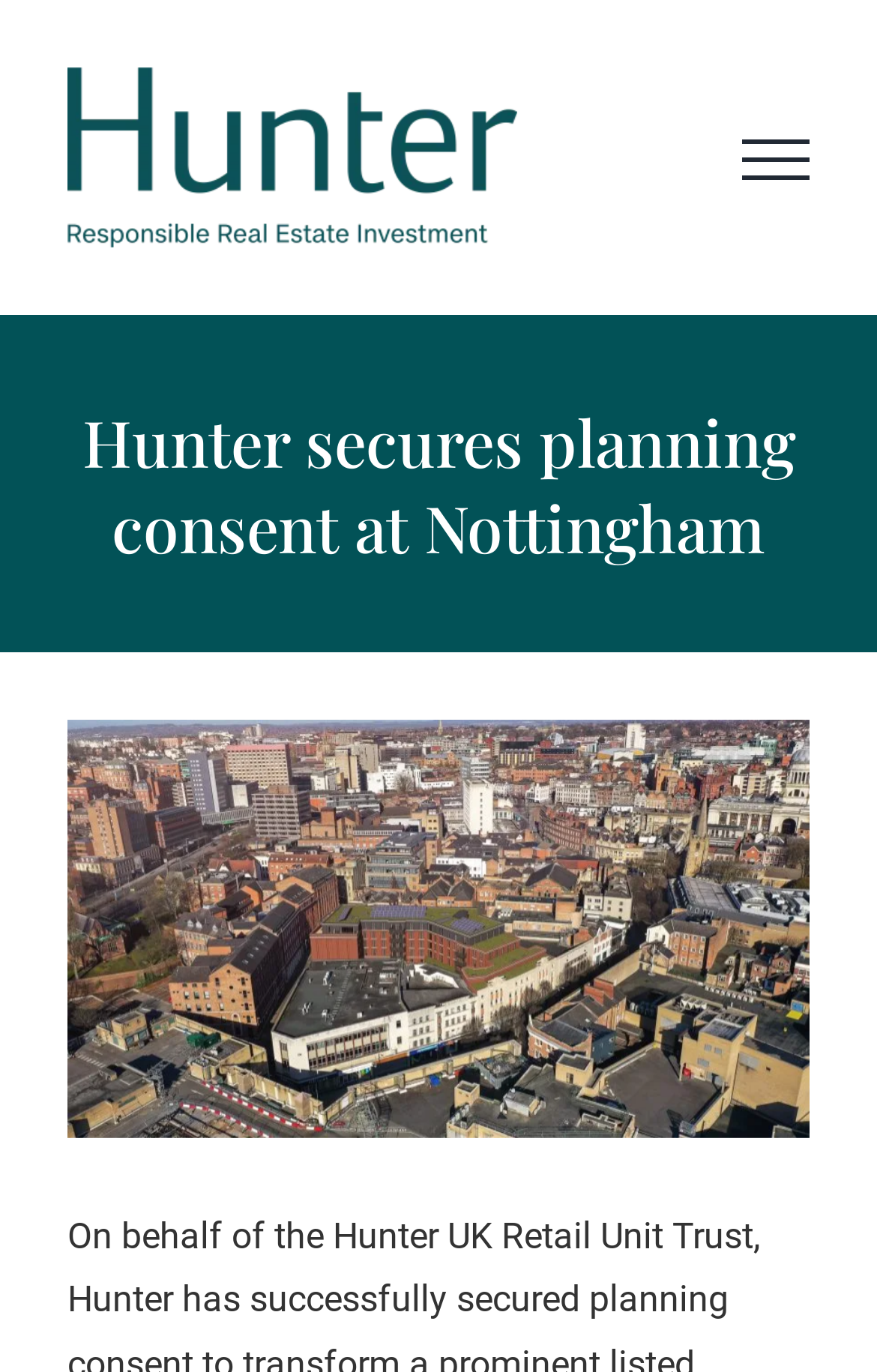What is the purpose of the 'View Larger Image' button?
Please provide a comprehensive answer based on the information in the image.

The 'View Larger Image' button is likely intended to allow users to view the image in a larger size, as it is placed next to the image and has a descriptive text indicating its purpose.